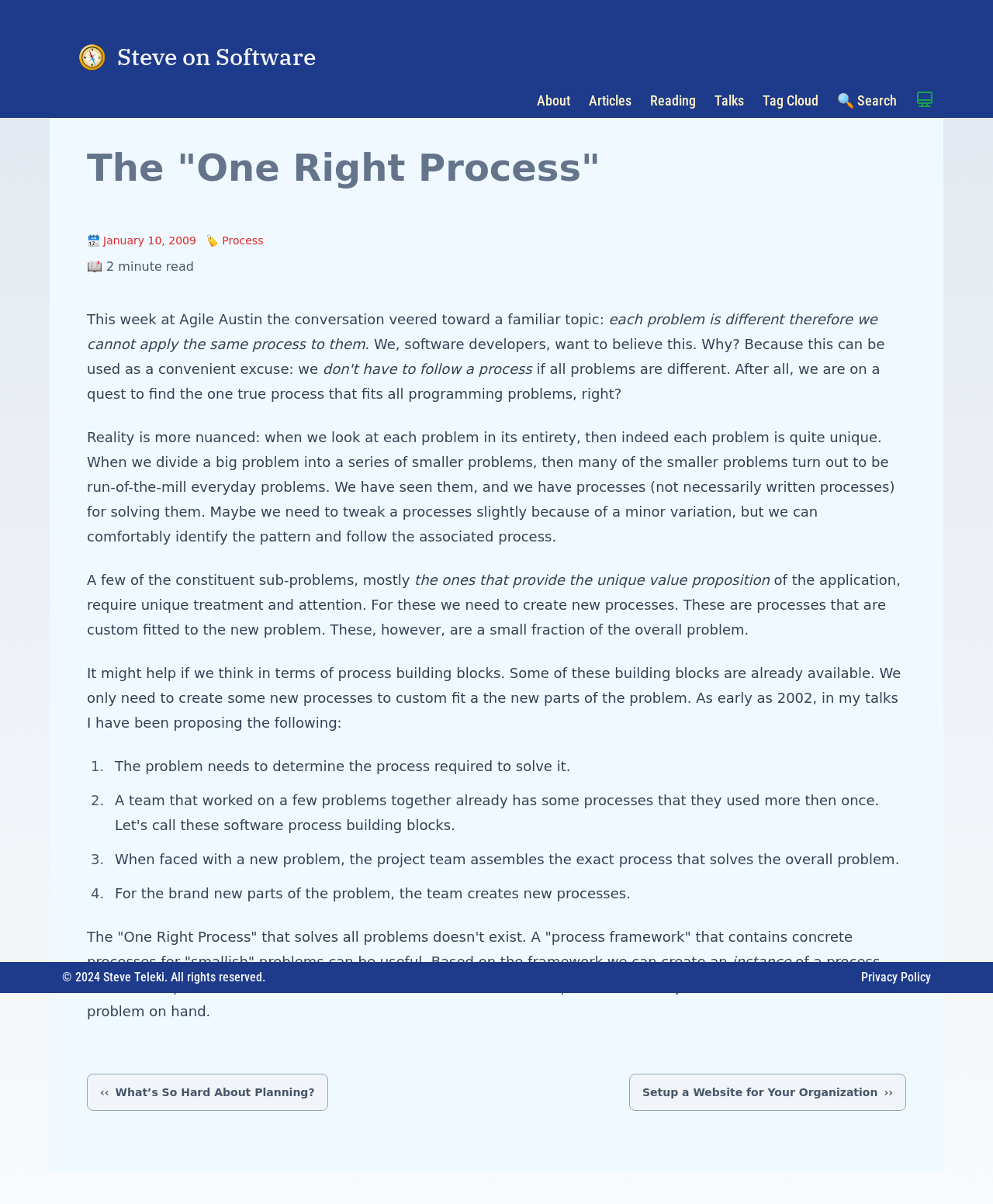Describe all the significant parts and information present on the webpage.

The webpage is a blog post titled "The 'One Right Process'" by Steve on Software. At the top, there is a navigation bar with links to "About", "Articles", "Reading", "Talks", and "Tag Cloud". On the right side of the navigation bar, there is a search icon and a toggle theme button. 

Below the navigation bar, the main content area is divided into two sections. The left section contains the blog post, which starts with a heading "The 'One Right Process'" followed by a date "January 10, 2009" and a 2-minute read indicator. The post discusses the idea that there is no one-size-fits-all process for solving problems and proposes a process framework that can be customized to fit specific problems. The text is divided into paragraphs and includes a list of four points.

At the bottom of the left section, there are two links to previous and next blog posts. On the right side of the main content area, there is a sidebar with a search box and a button to clear the search input. Above the search box, there is a heading "Steve on Software Site Search". 

At the very bottom of the page, there is a footer section with copyright information, a link to the privacy policy, and a button to close the search dialog.